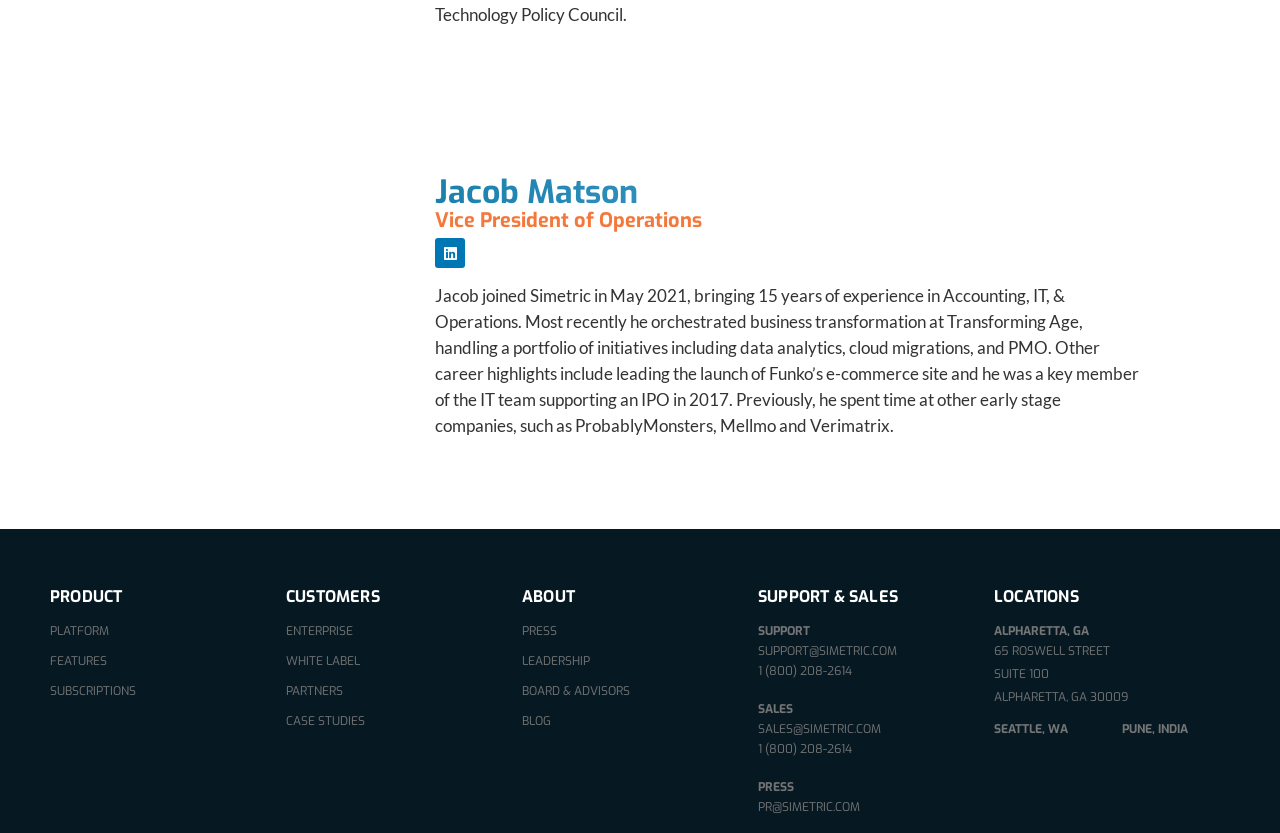What is the company name?
Answer the question in as much detail as possible.

The webpage has multiple instances of the word 'Simetric', including in the email addresses and links, indicating that the company name is Simetric.